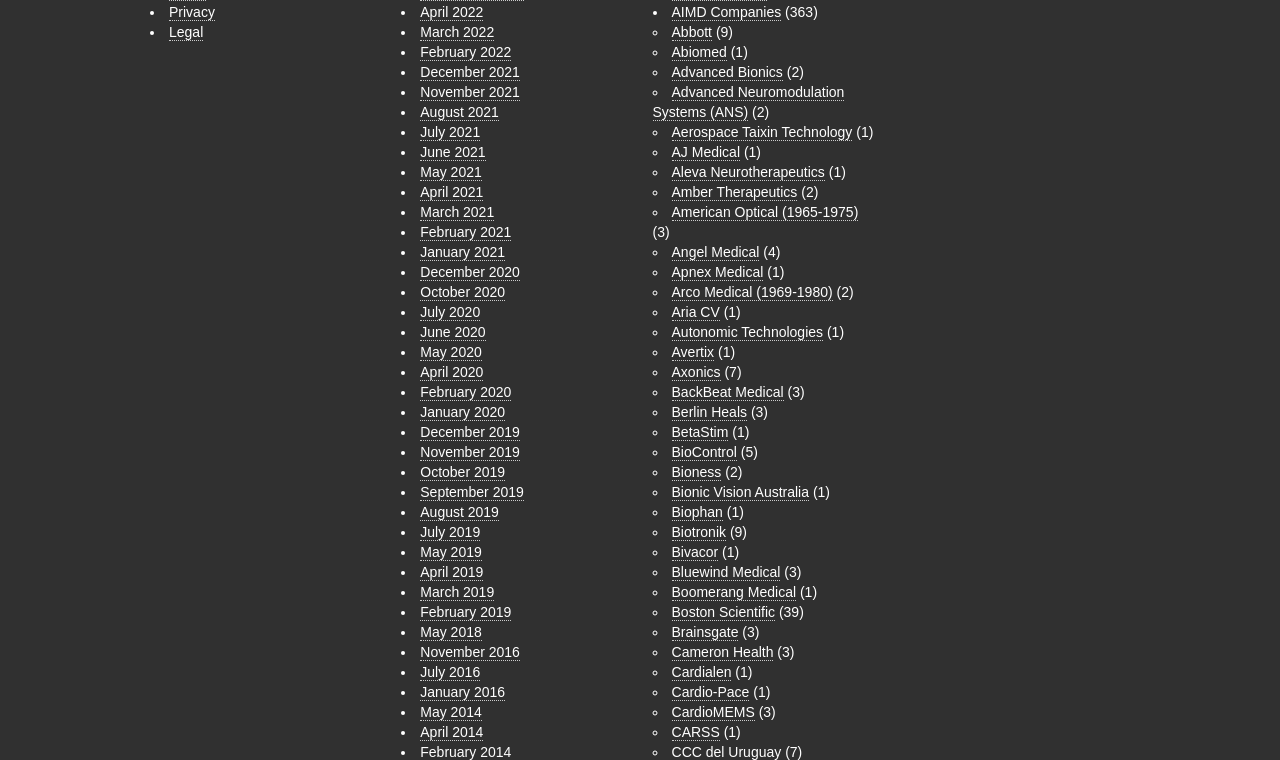Calculate the bounding box coordinates of the UI element given the description: "Cardio-Pace".

[0.525, 0.9, 0.585, 0.923]